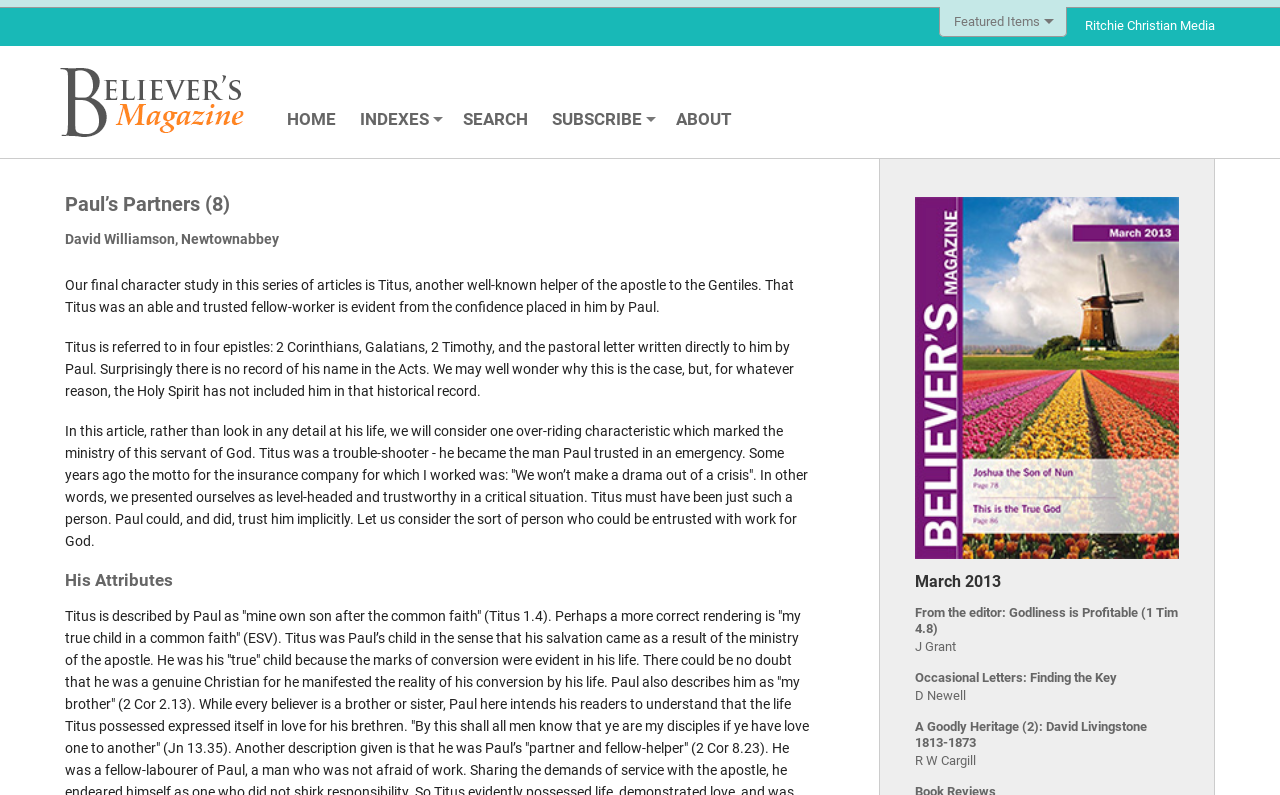Specify the bounding box coordinates of the element's region that should be clicked to achieve the following instruction: "View 'From the editor: Godliness is Profitable (1 Tim 4.8)' article". The bounding box coordinates consist of four float numbers between 0 and 1, in the format [left, top, right, bottom].

[0.714, 0.761, 0.92, 0.8]